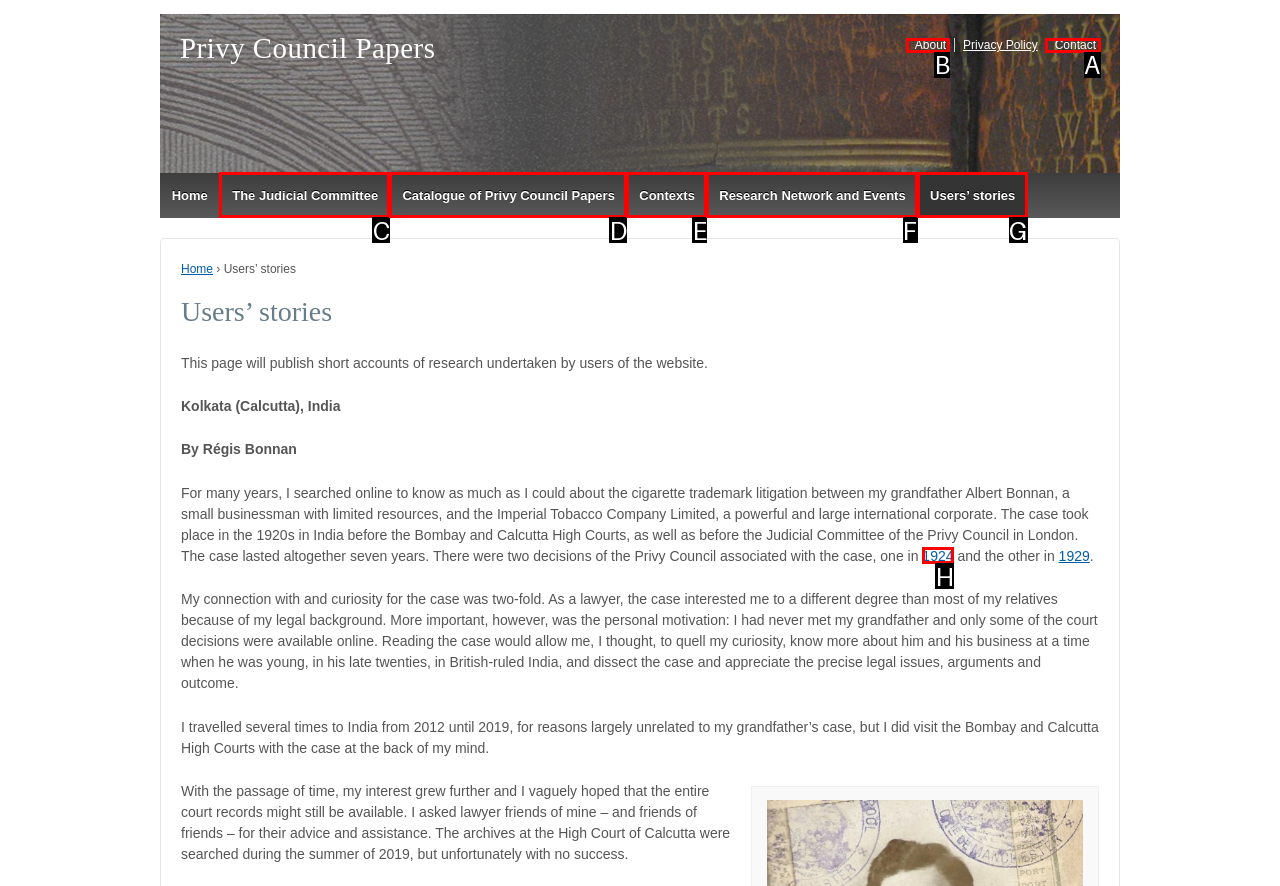To achieve the task: Click on 'Gurgaon Chat Room', which HTML element do you need to click?
Respond with the letter of the correct option from the given choices.

None